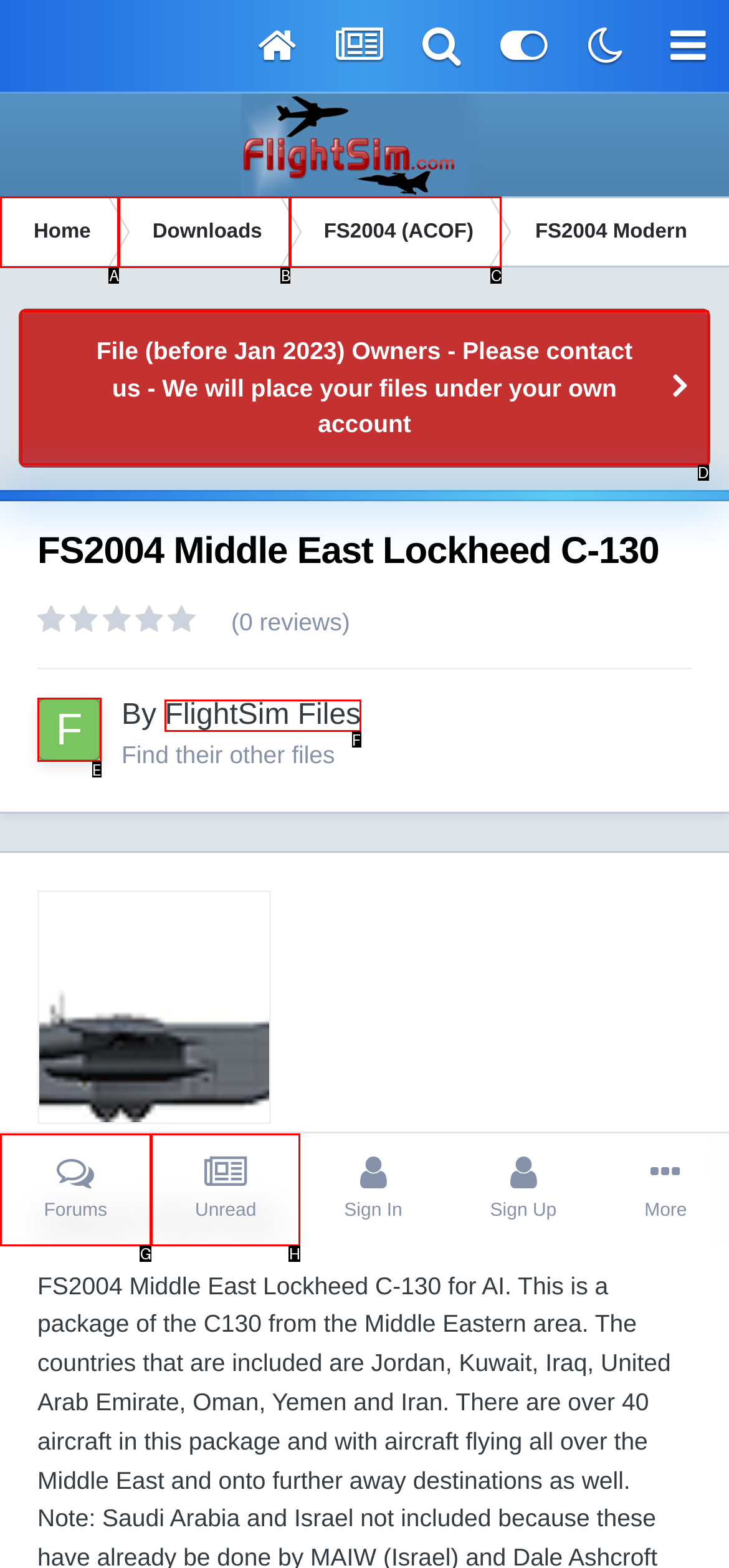Choose the option that matches the following description: FS2004 (ACOF)
Reply with the letter of the selected option directly.

C